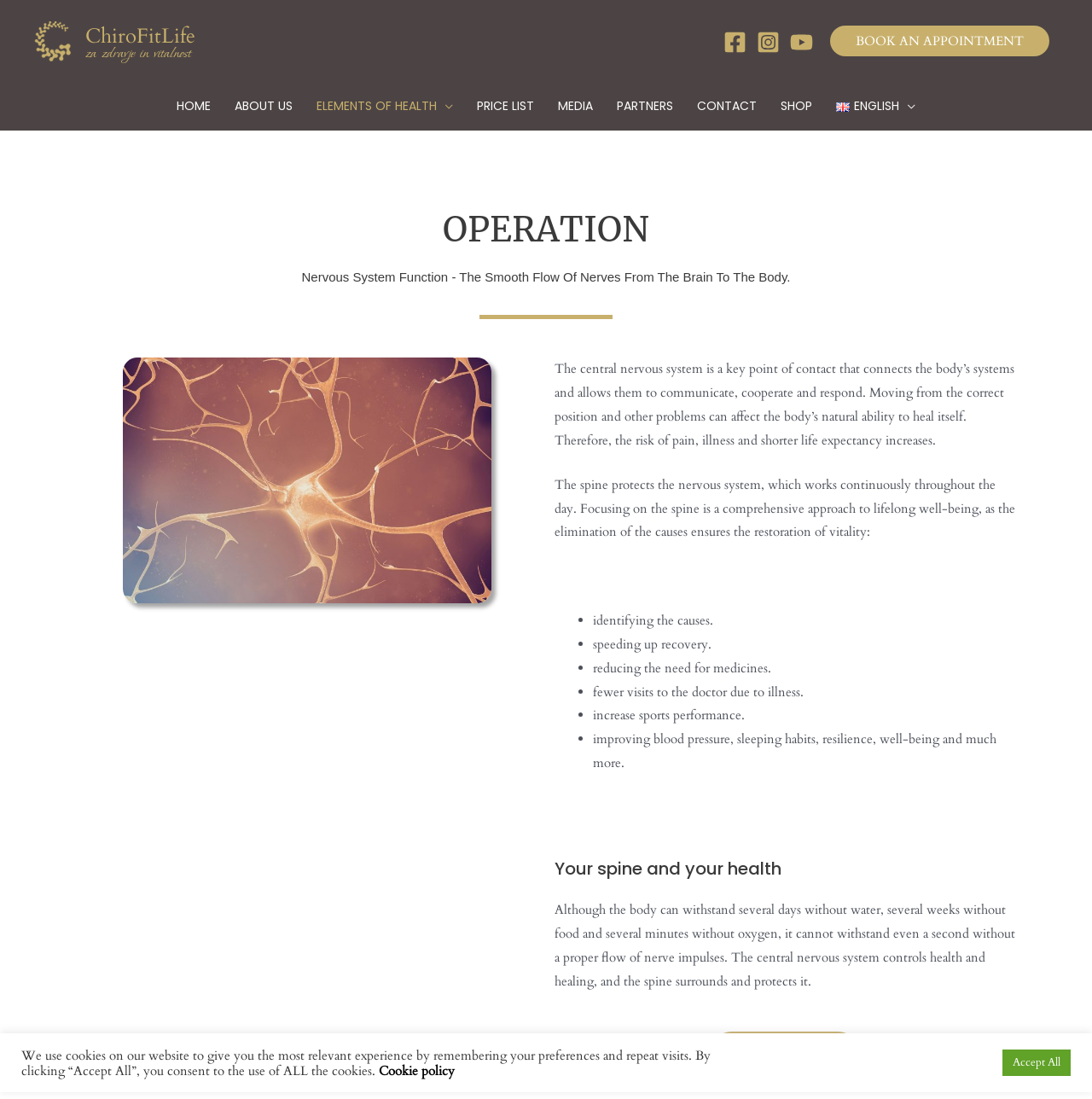Locate the bounding box coordinates of the segment that needs to be clicked to meet this instruction: "Click the BOOK AN APPOINTMENT link".

[0.76, 0.023, 0.961, 0.051]